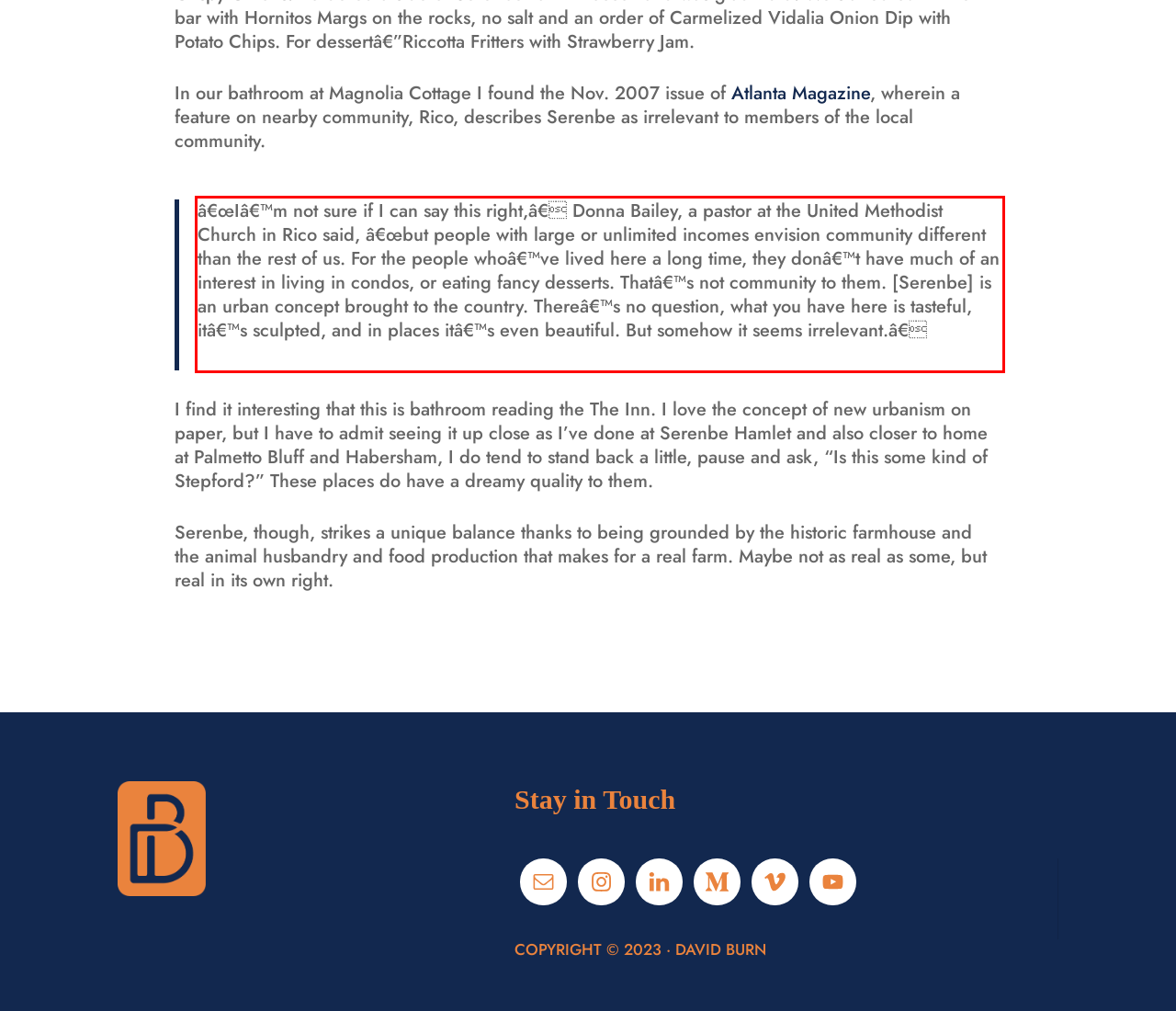You are given a screenshot with a red rectangle. Identify and extract the text within this red bounding box using OCR.

â€œIâ€™m not sure if I can say this right,â€ Donna Bailey, a pastor at the United Methodist Church in Rico said, â€œbut people with large or unlimited incomes envision community different than the rest of us. For the people whoâ€™ve lived here a long time, they donâ€™t have much of an interest in living in condos, or eating fancy desserts. Thatâ€™s not community to them. [Serenbe] is an urban concept brought to the country. Thereâ€™s no question, what you have here is tasteful, itâ€™s sculpted, and in places itâ€™s even beautiful. But somehow it seems irrelevant.â€